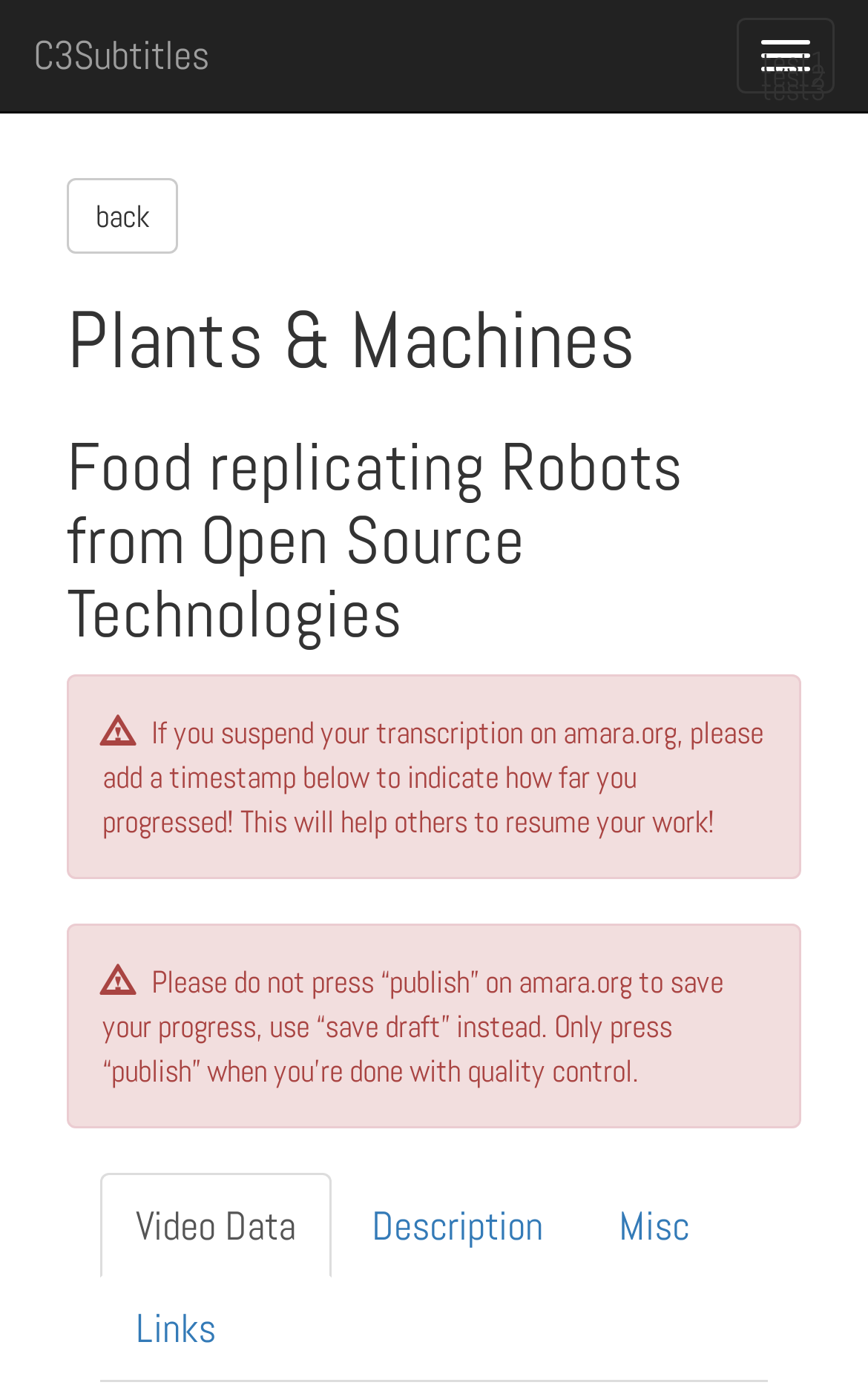Please answer the following query using a single word or phrase: 
What is the text on the top-left corner of the webpage?

C3Subtitles